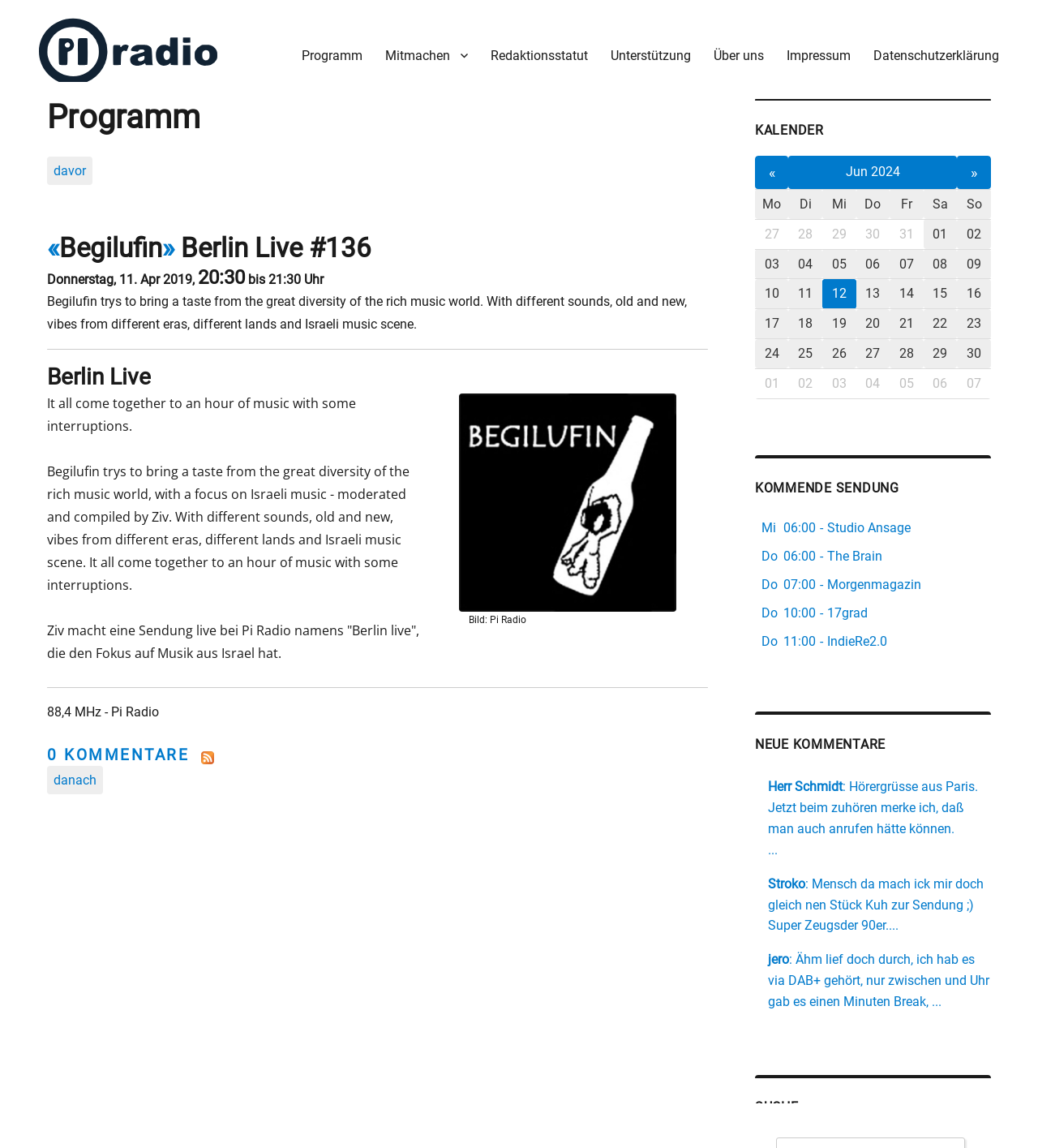Determine the bounding box coordinates for the clickable element to execute this instruction: "Read the 'Programm' heading". Provide the coordinates as four float numbers between 0 and 1, i.e., [left, top, right, bottom].

[0.045, 0.013, 0.682, 0.048]